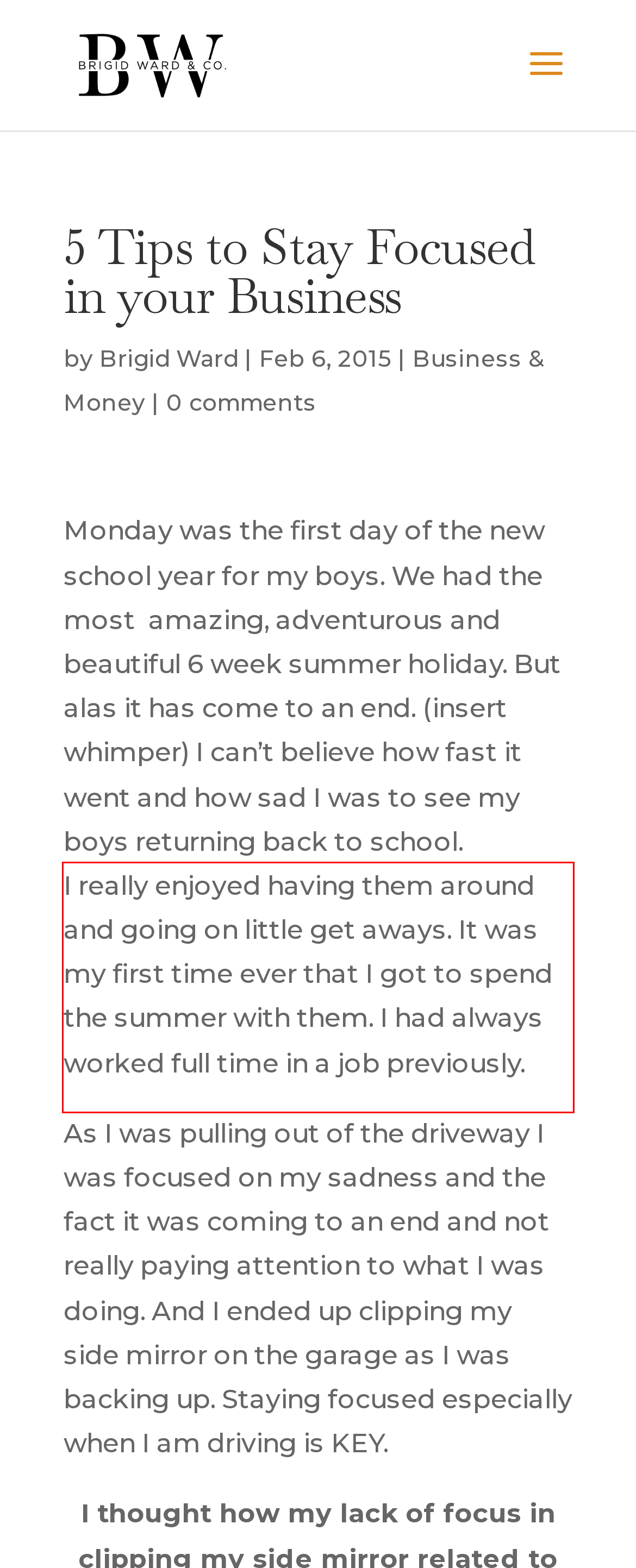You are given a screenshot of a webpage with a UI element highlighted by a red bounding box. Please perform OCR on the text content within this red bounding box.

I really enjoyed having them around and going on little get aways. It was my first time ever that I got to spend the summer with them. I had always worked full time in a job previously.